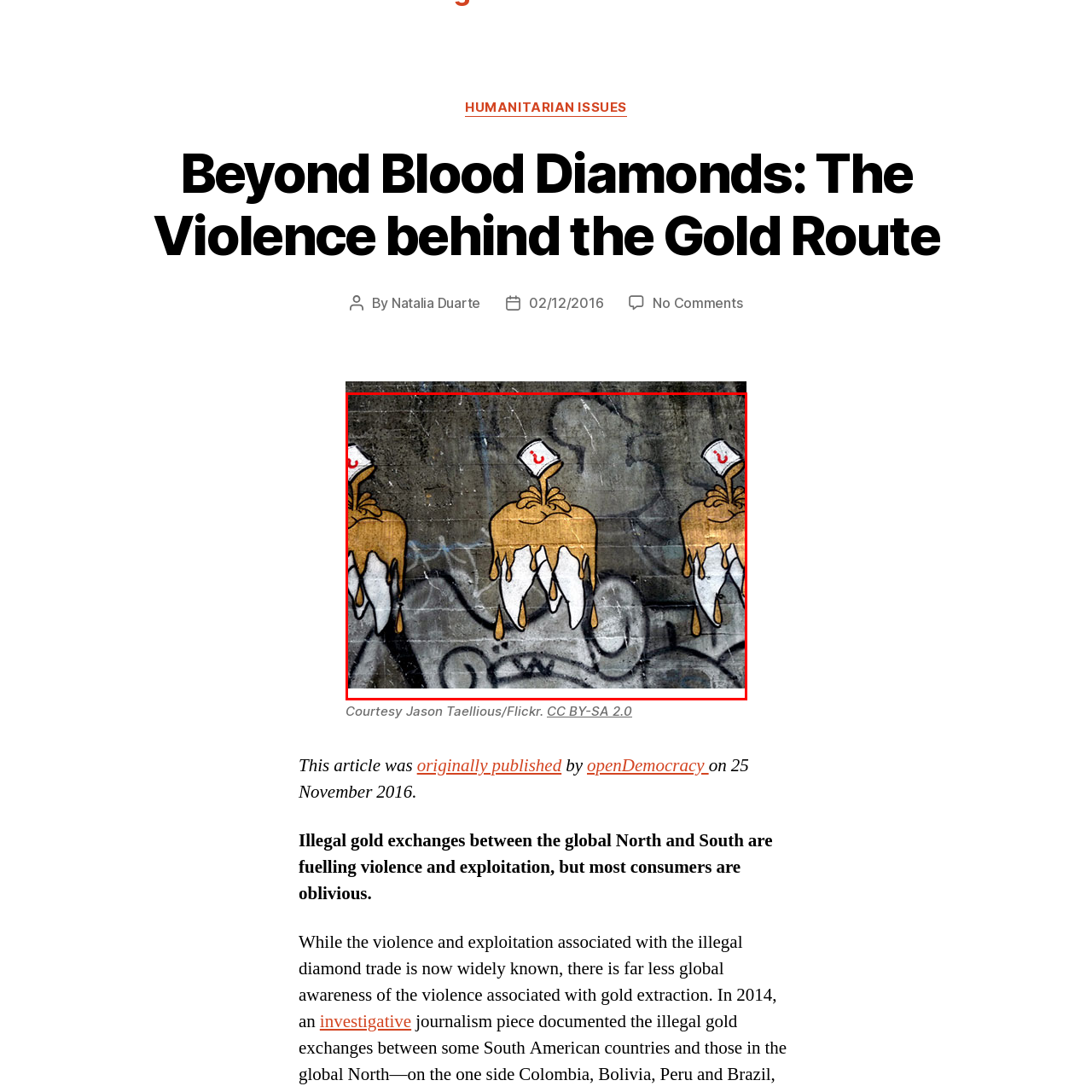Offer an in-depth description of the picture located within the red frame.

The image features a striking piece of street art depicting three stylized gold teeth that appear to be melting. Each gold tooth is topped with a small container, possibly symbolizing the extraction and commercialization of minerals. The artwork contrasts vibrant golden hues against a gritty gray wall, encapsulating themes of consumerism and exploitation within the gold industry. This piece is attributed to Jason Taellious and is presented as part of a discussion on the violence and illicit trade associated with gold extraction, echoing concerns similar to those surrounding blood diamonds. The juxtaposition of the gleaming gold against a rough urban backdrop highlights the troubling reality behind the allure of gold.